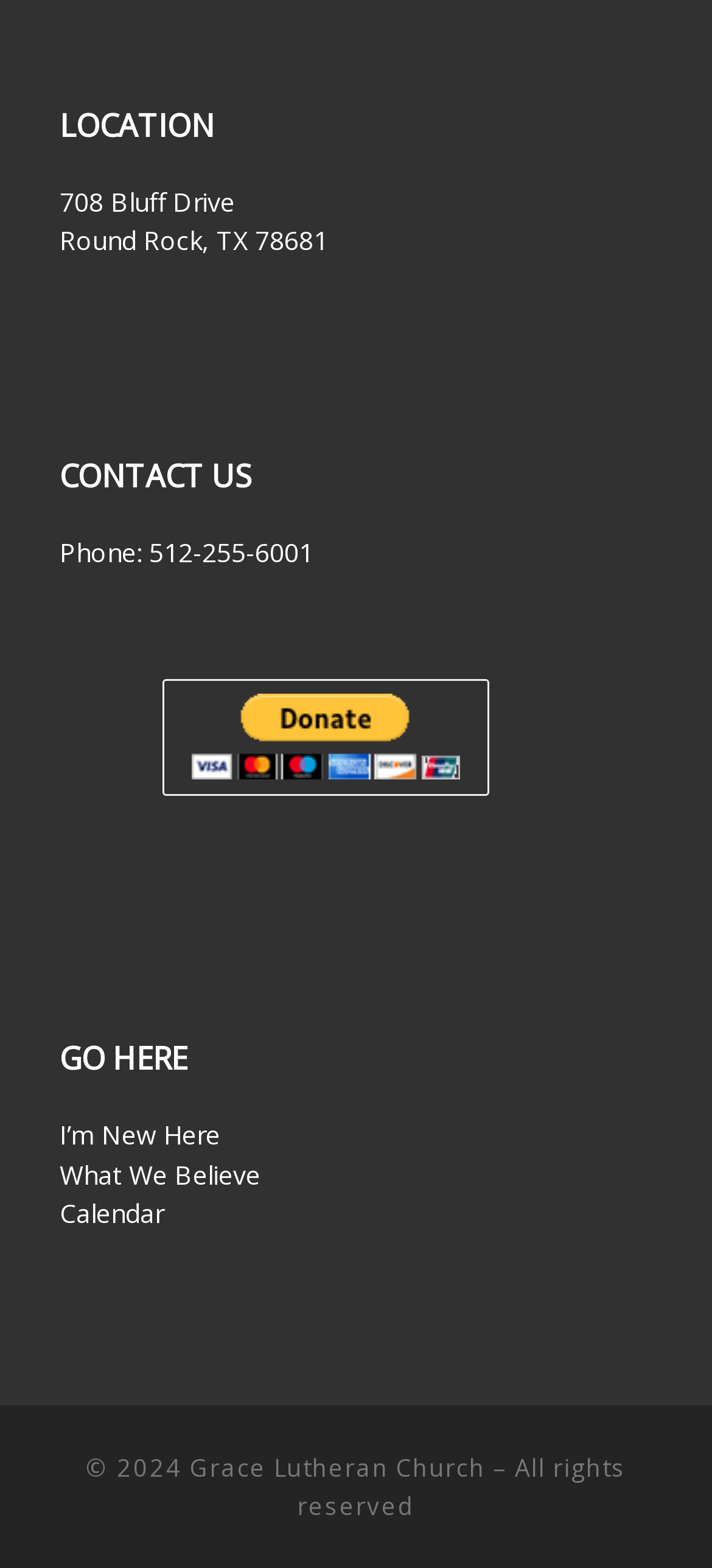Give a one-word or one-phrase response to the question: 
What is the phone number to contact?

512-255-6001